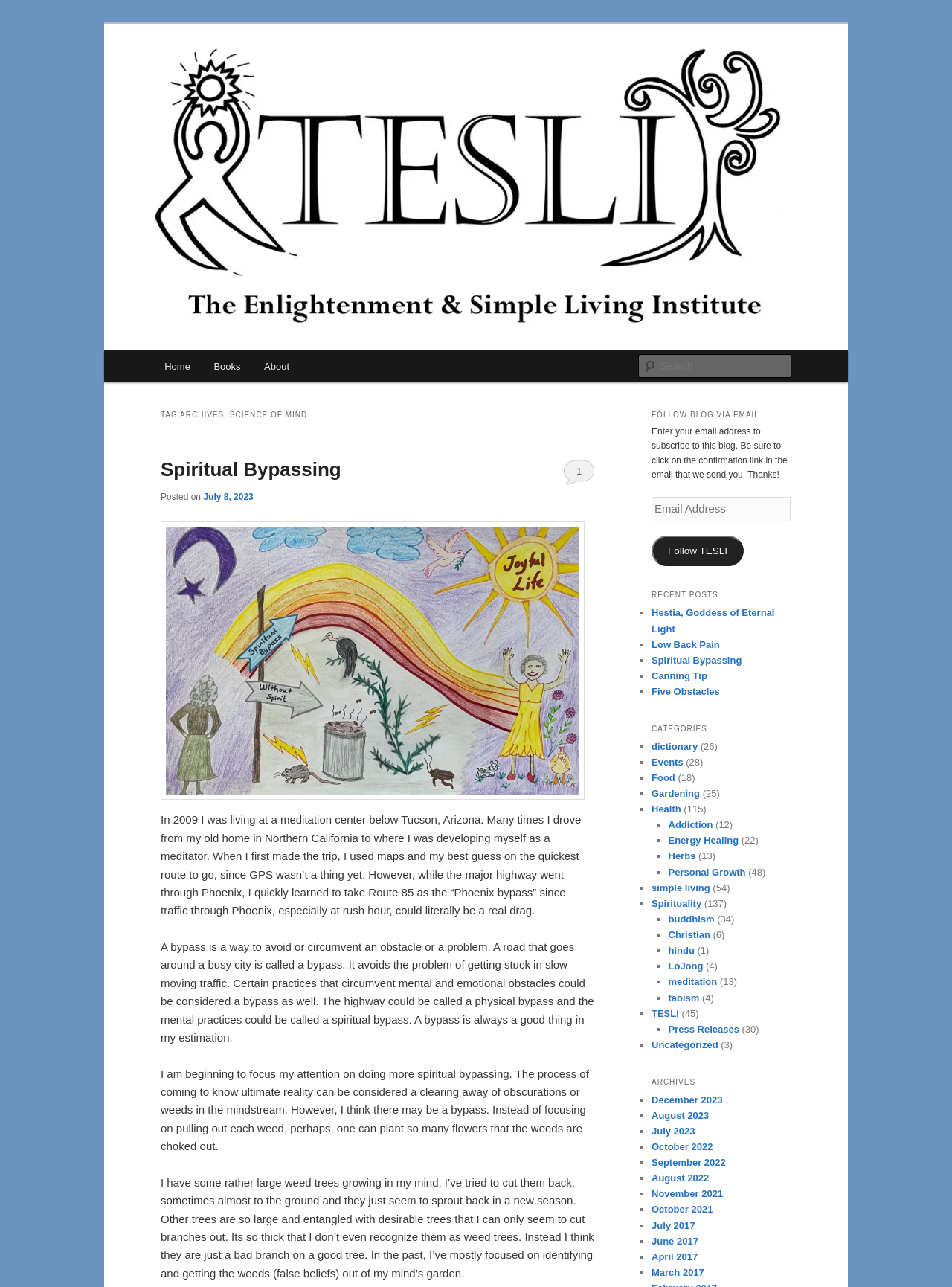Can you look at the image and give a comprehensive answer to the question:
How can one subscribe to the blog?

To subscribe to the blog, one needs to enter their email address in the textbox provided and then click on the confirmation link sent to their email, as mentioned in the 'FOLLOW BLOG VIA EMAIL' section.